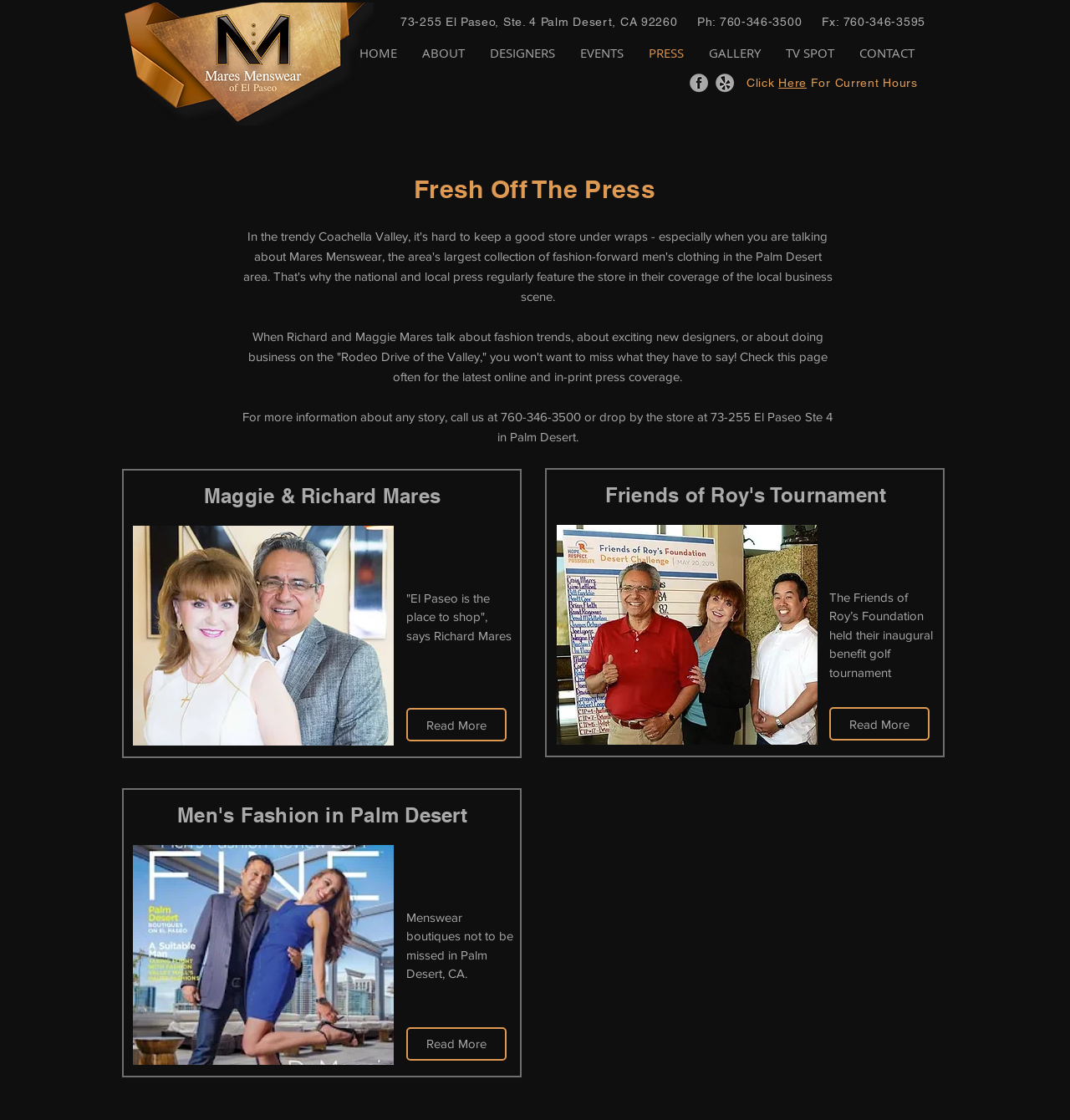Find the bounding box of the web element that fits this description: "PRESS".

[0.595, 0.03, 0.651, 0.064]